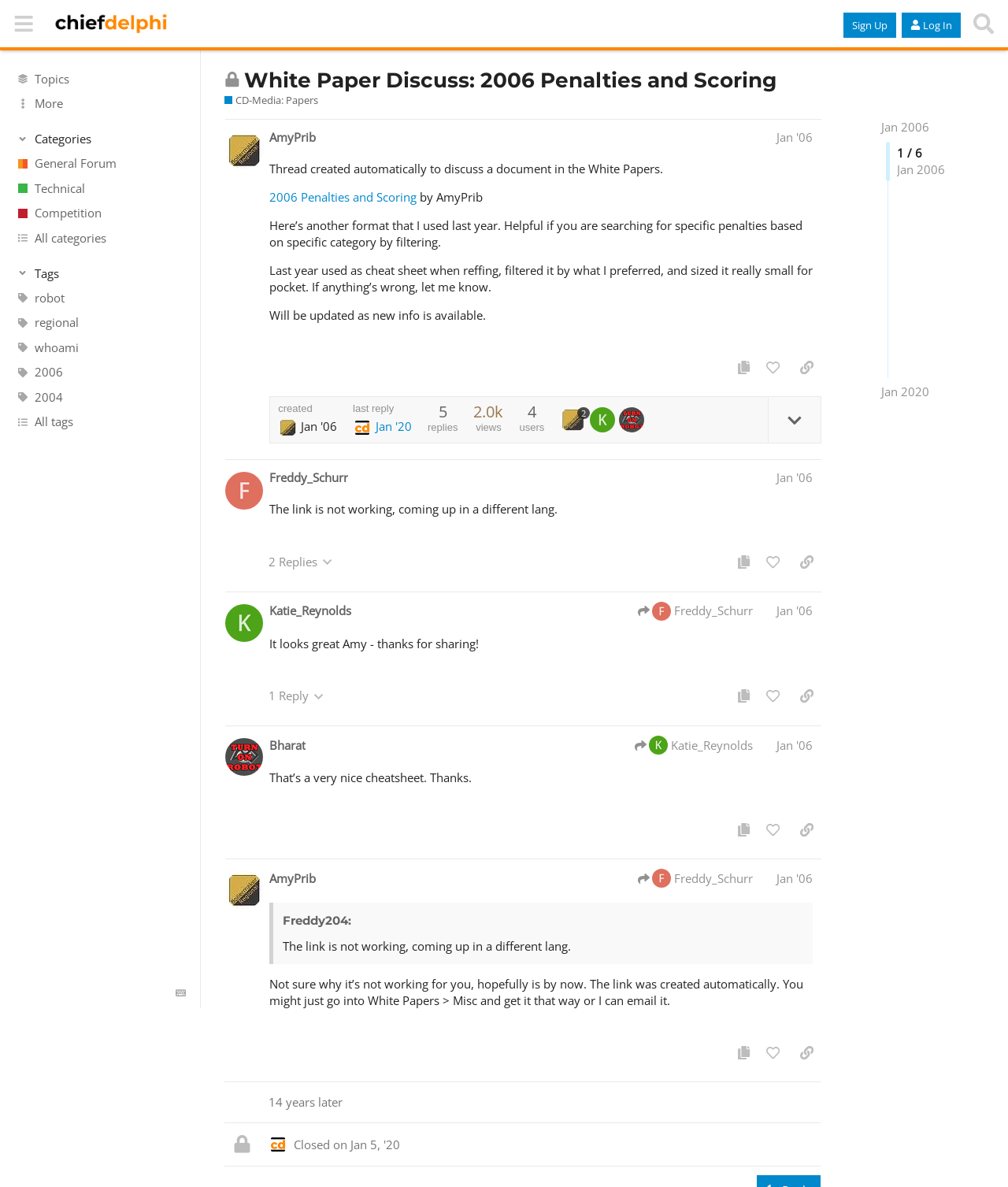When was the last reply posted?
Please give a detailed and elaborate answer to the question based on the image.

The last reply was posted on 'Jan 5, 2020 1:43 am' as mentioned in the post by Freddy_Schurr.